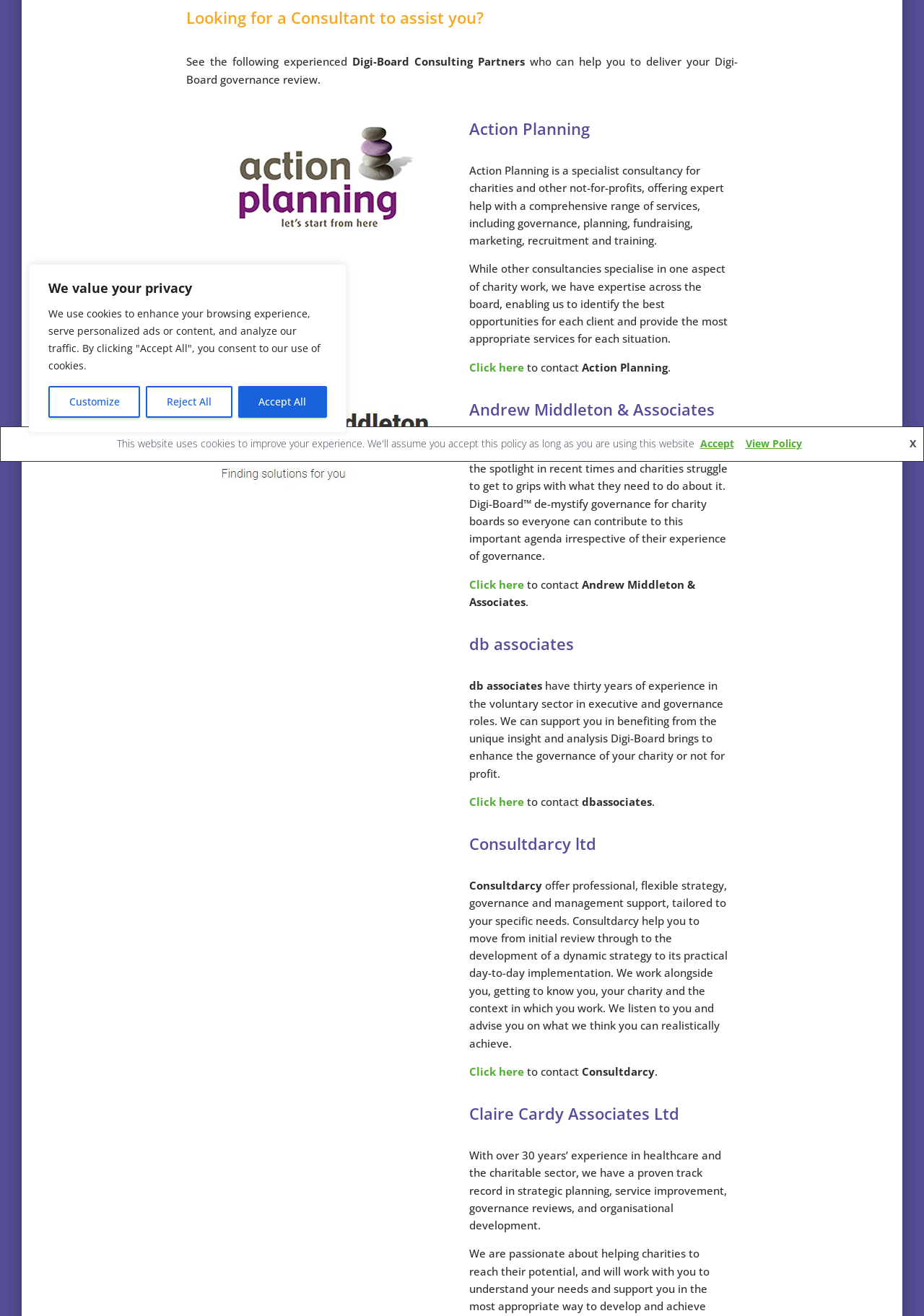Extract the bounding box coordinates for the UI element described as: "Customize".

[0.052, 0.293, 0.152, 0.317]